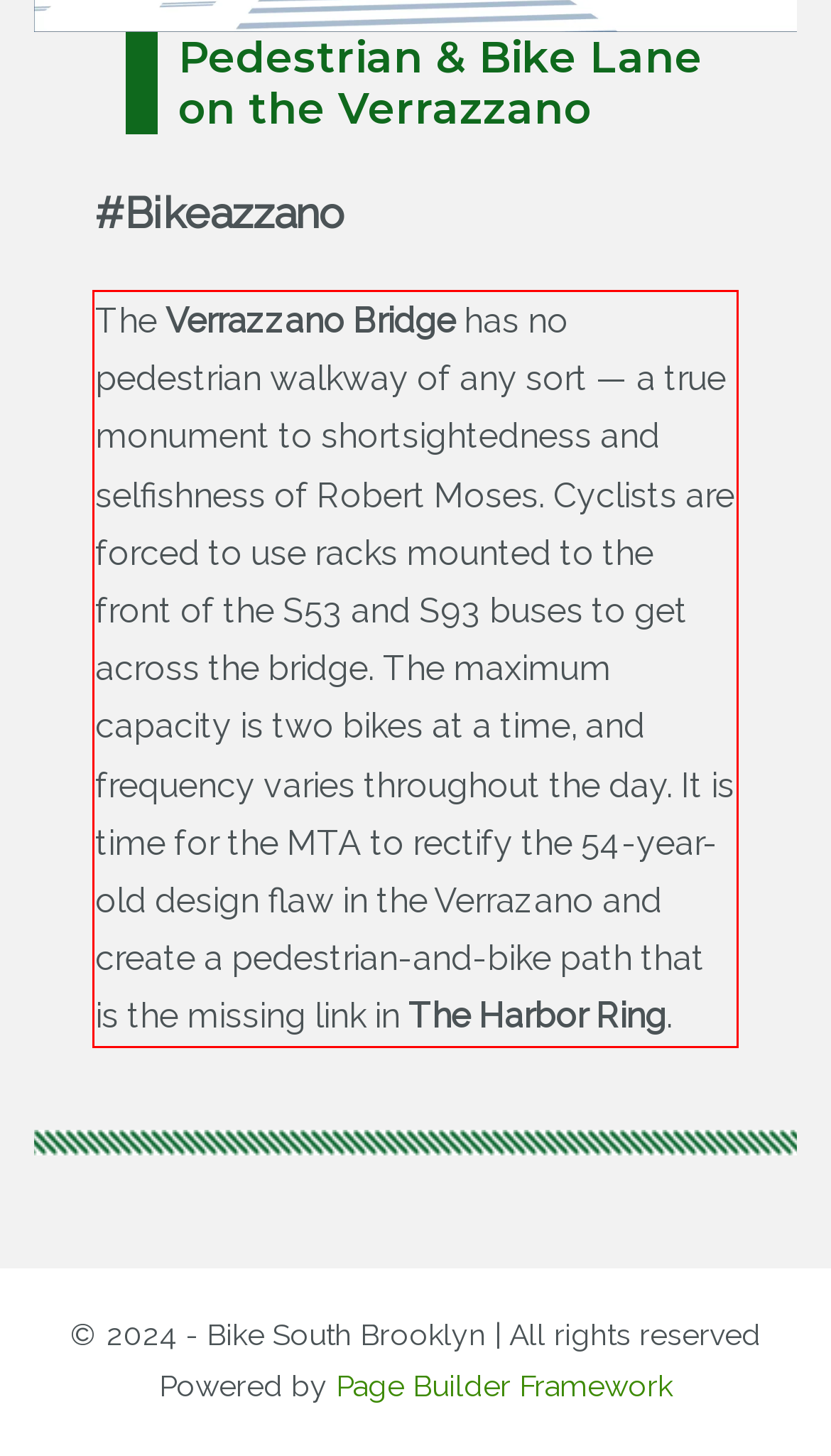From the screenshot of the webpage, locate the red bounding box and extract the text contained within that area.

The Verrazzano Bridge has no pedestrian walkway of any sort — a true monument to shortsightedness and selfishness of Robert Moses. Cyclists are forced to use racks mounted to the front of the S53 and S93 buses to get across the bridge. The maximum capacity is two bikes at a time, and frequency varies throughout the day. It is time for the MTA to rectify the 54-year-old design flaw in the Verrazano and create a pedestrian-and-bike path that is the missing link in The Harbor Ring.